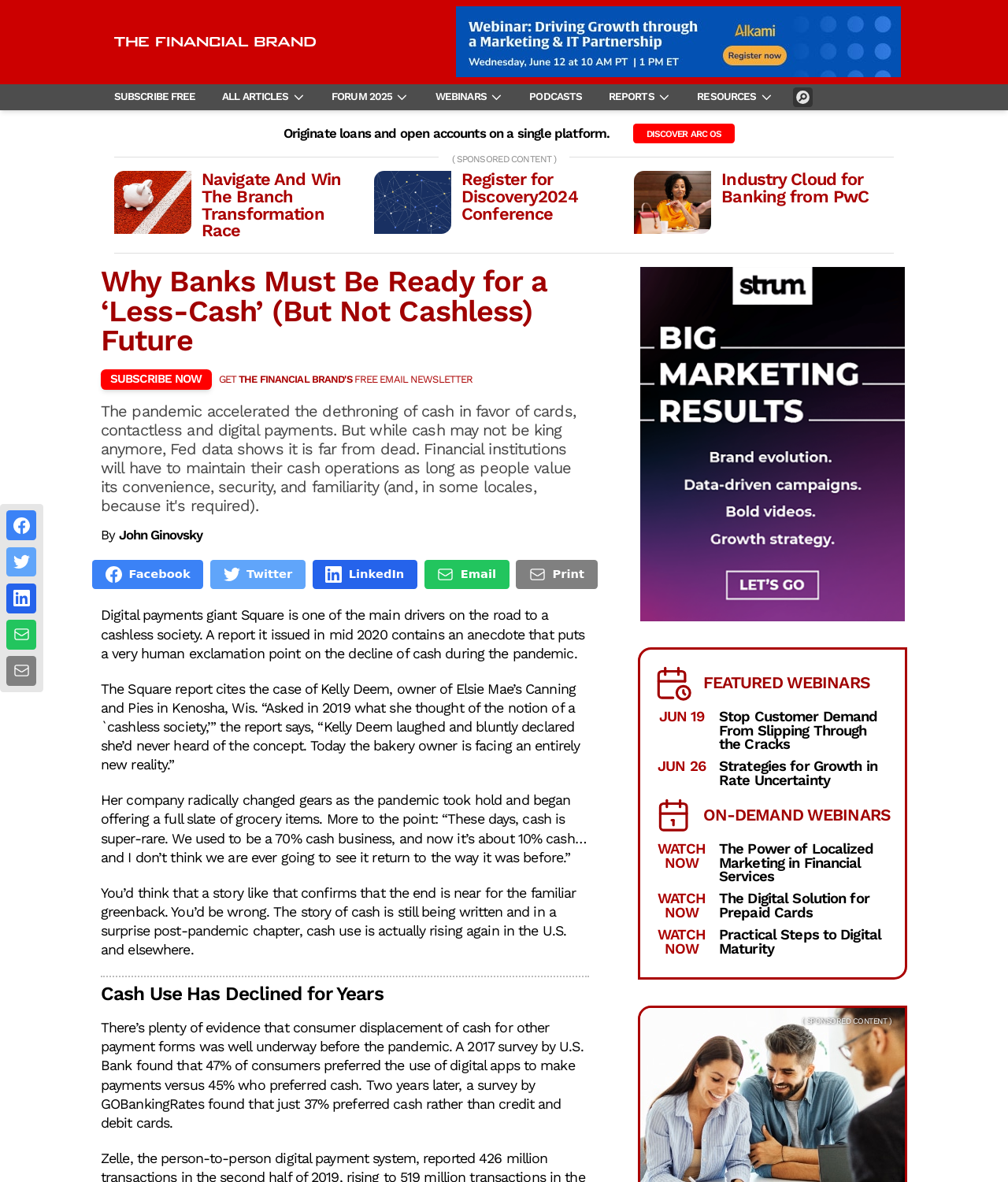Kindly determine the bounding box coordinates for the clickable area to achieve the given instruction: "Search for resources".

[0.692, 0.077, 0.75, 0.087]